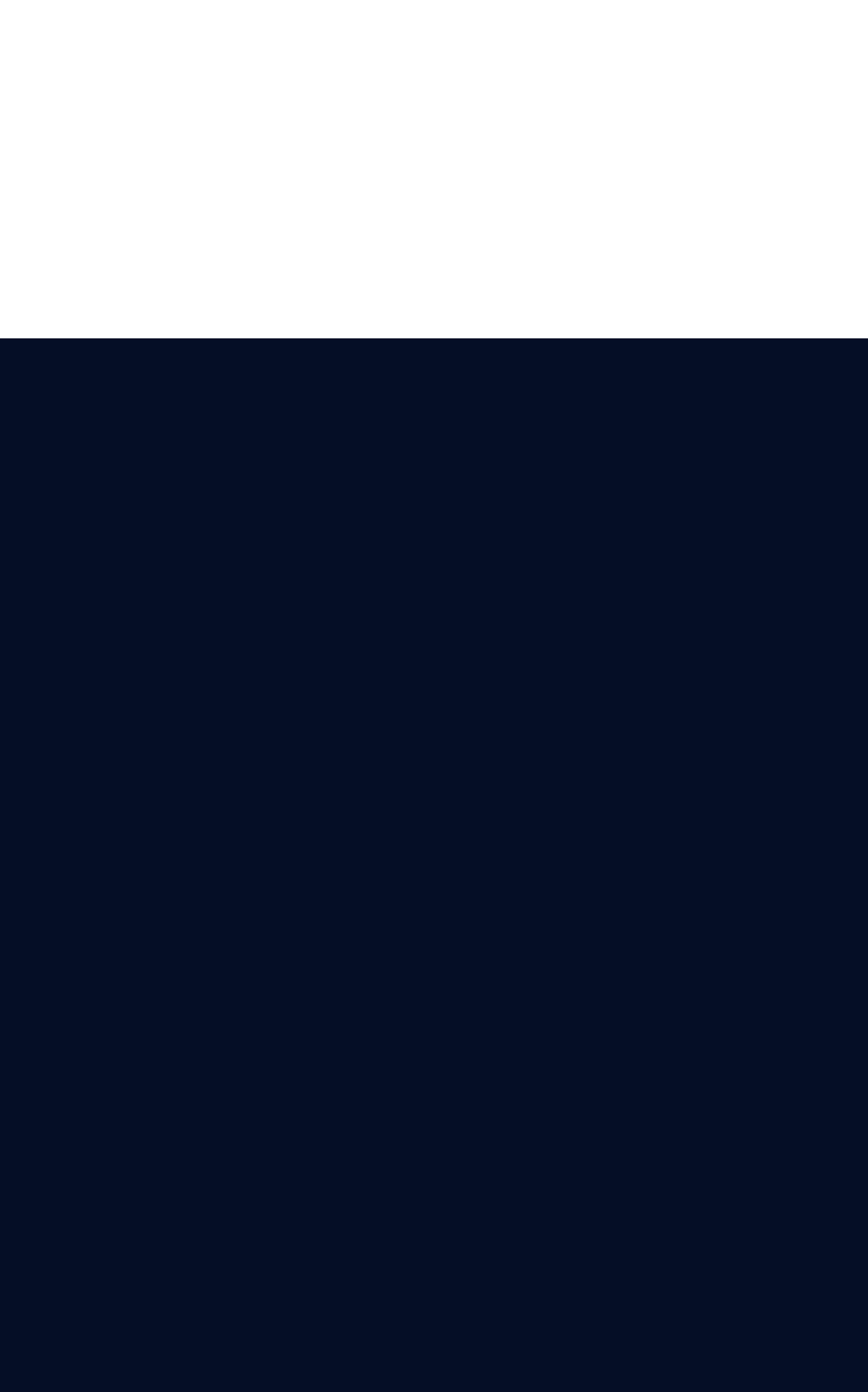How many textboxes are on the webpage?
Look at the image and respond with a single word or a short phrase.

Three